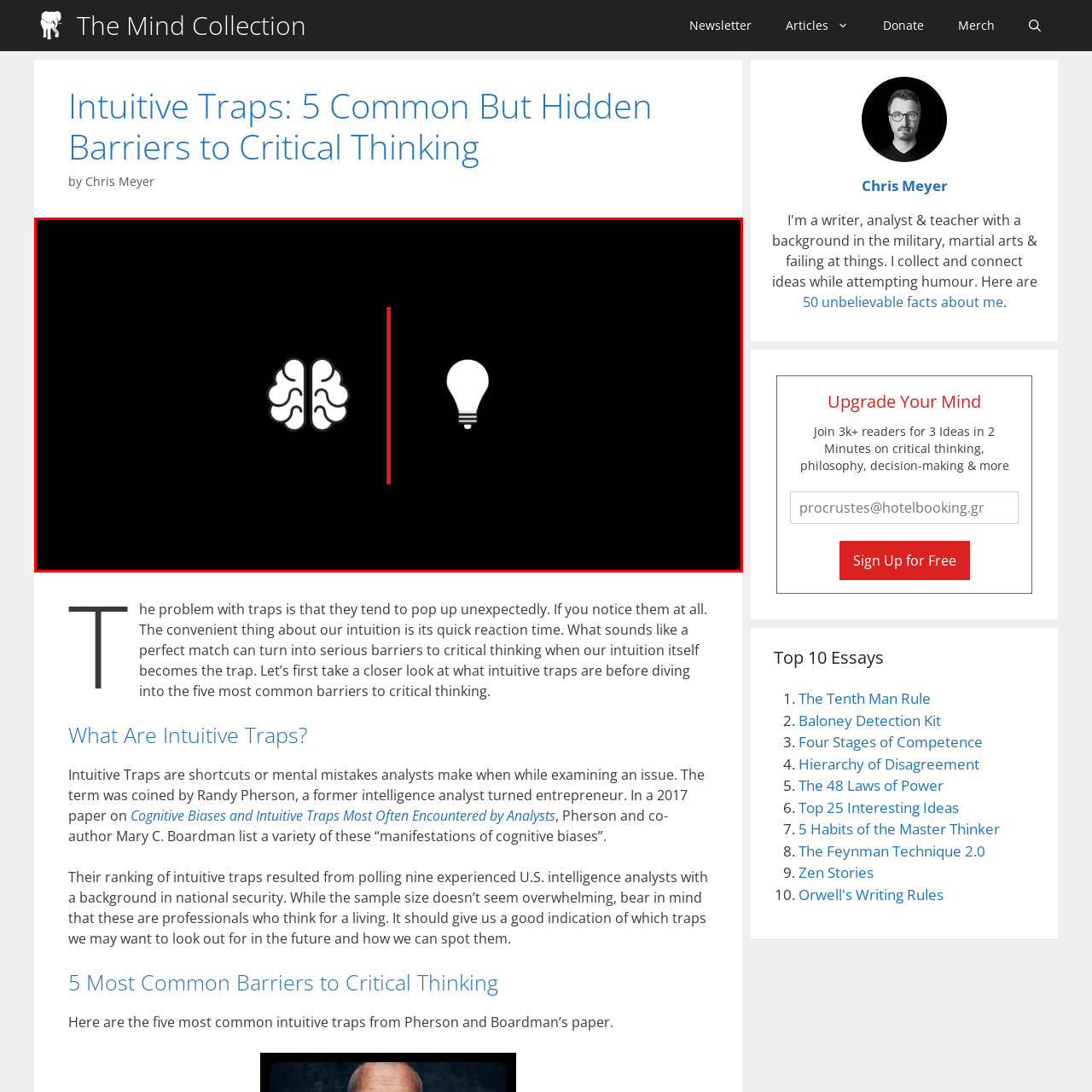What color is the vertical line?
Focus on the red-bounded area of the image and reply with one word or a short phrase.

Red